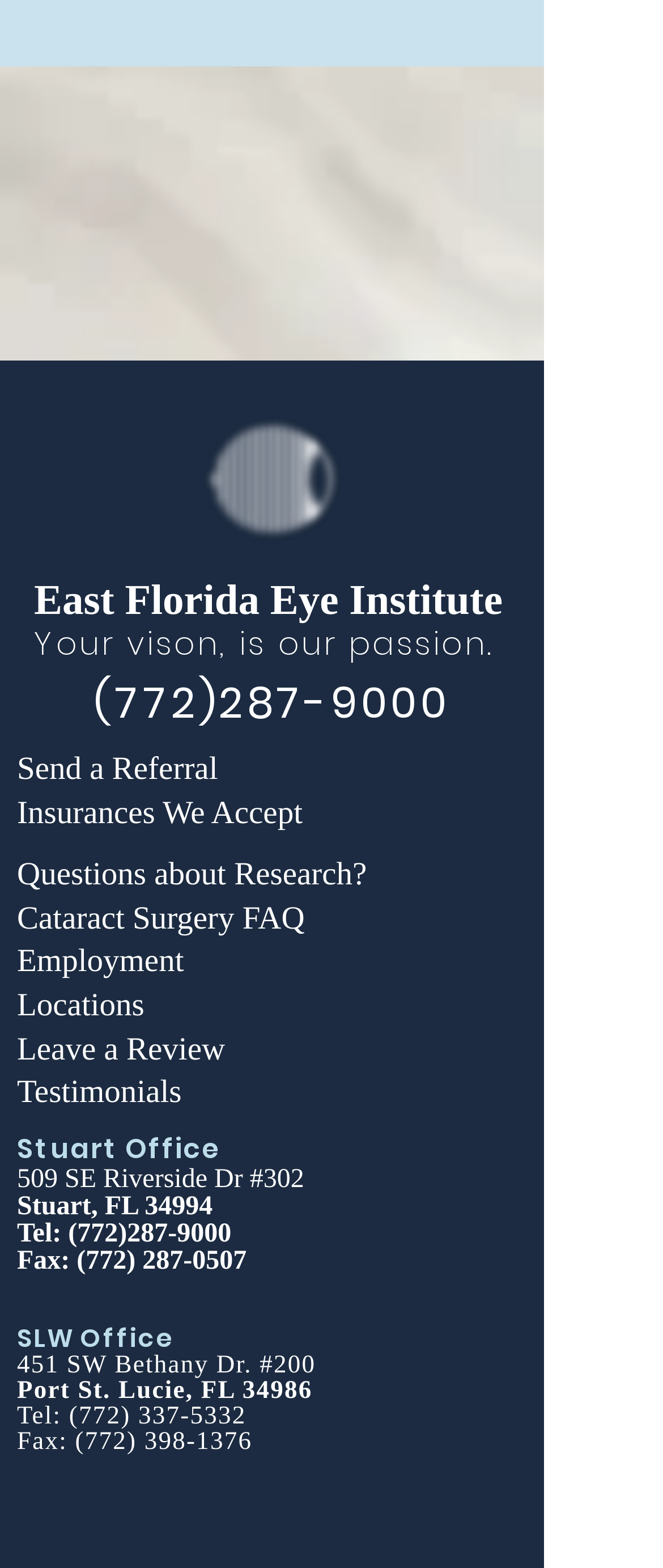Locate the bounding box coordinates of the UI element described by: "(772)287-9000". The bounding box coordinates should consist of four float numbers between 0 and 1, i.e., [left, top, right, bottom].

[0.103, 0.778, 0.349, 0.796]